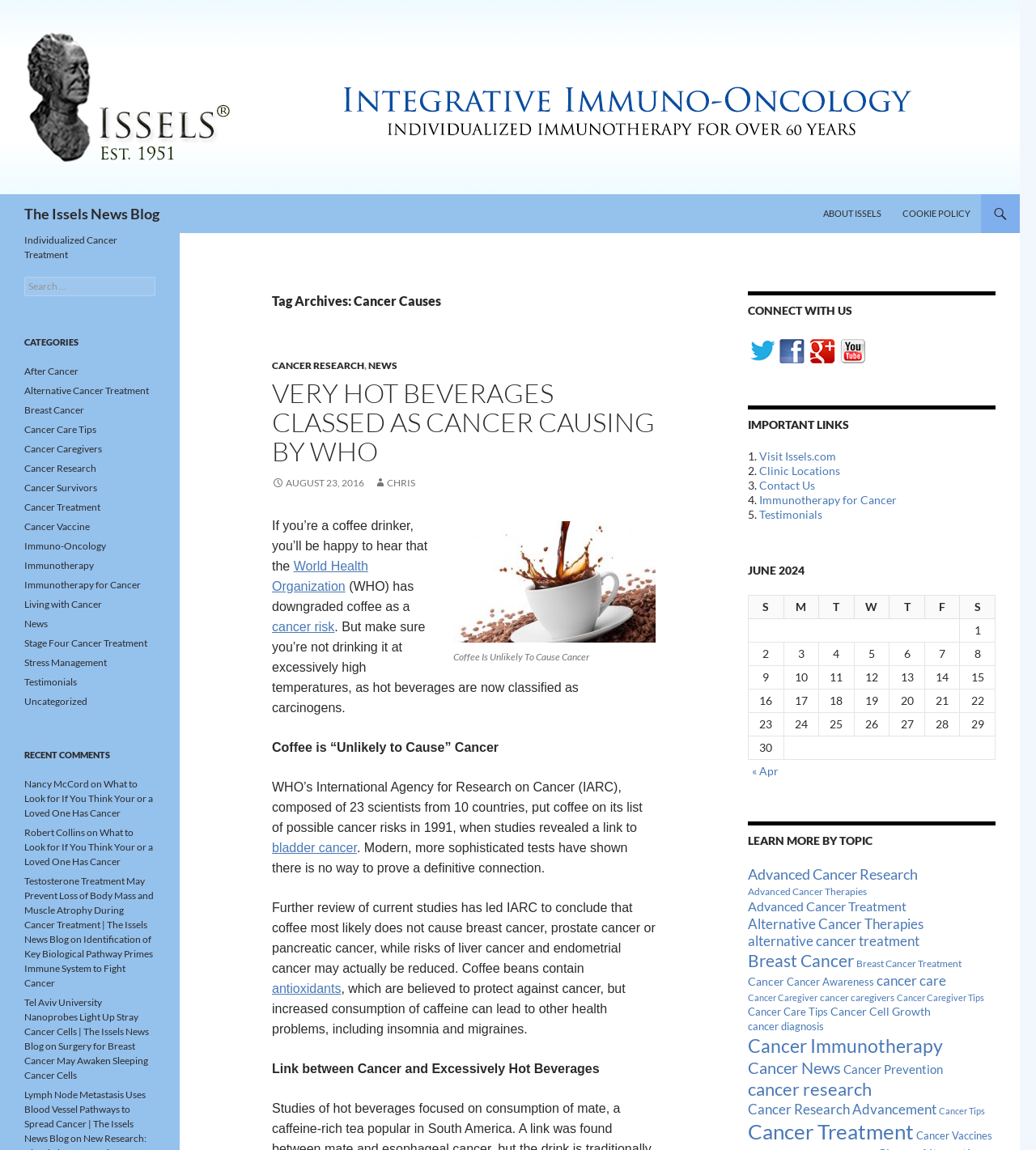What is the date in the calendar table?
Provide a detailed answer to the question using information from the image.

I determined the date in the calendar table by looking at the caption element with the text 'JUNE 2024' which is associated with the table element.